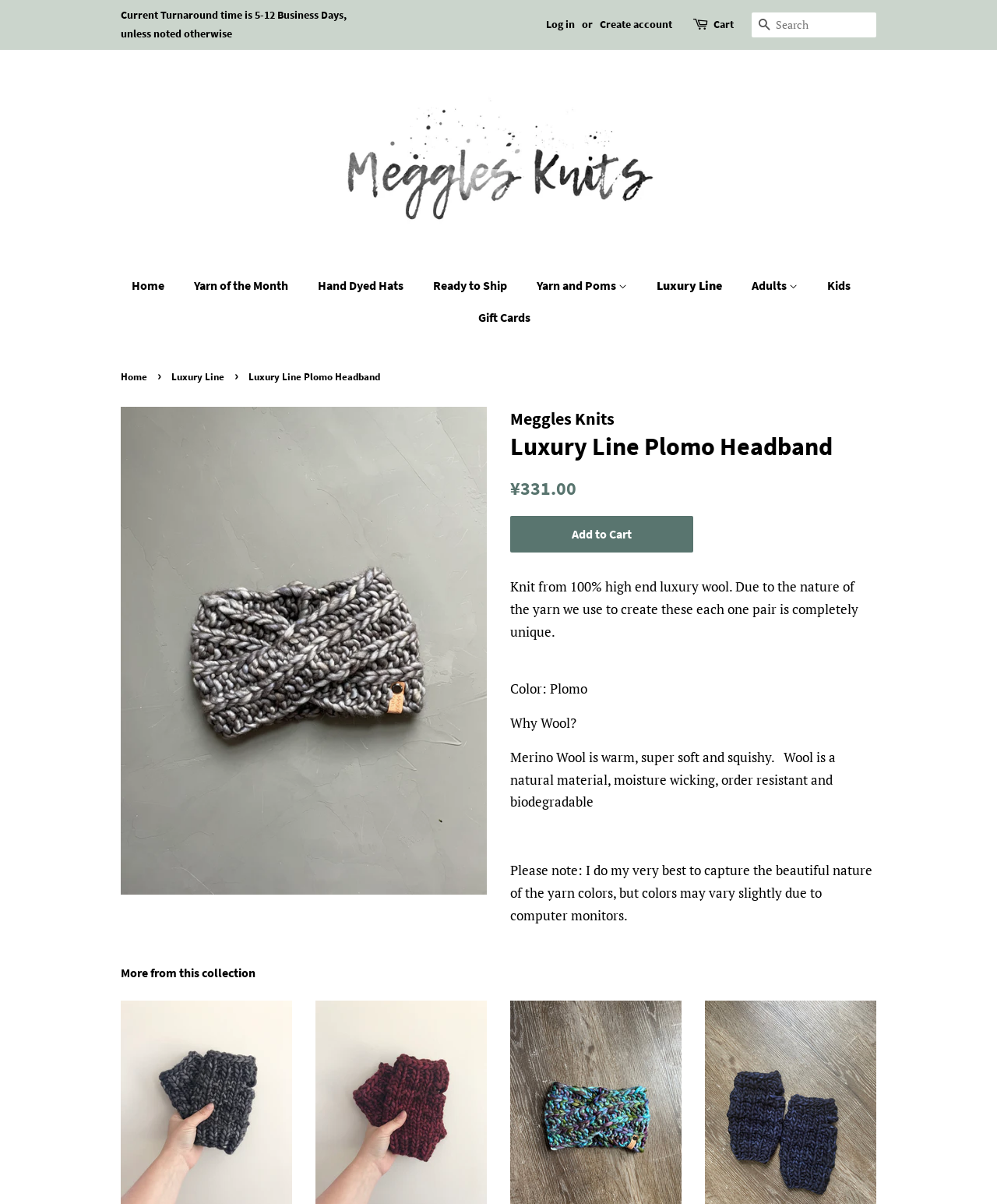Find the bounding box coordinates for the element that must be clicked to complete the instruction: "Explore the Yarn of the Month section". The coordinates should be four float numbers between 0 and 1, indicated as [left, top, right, bottom].

[0.182, 0.224, 0.304, 0.25]